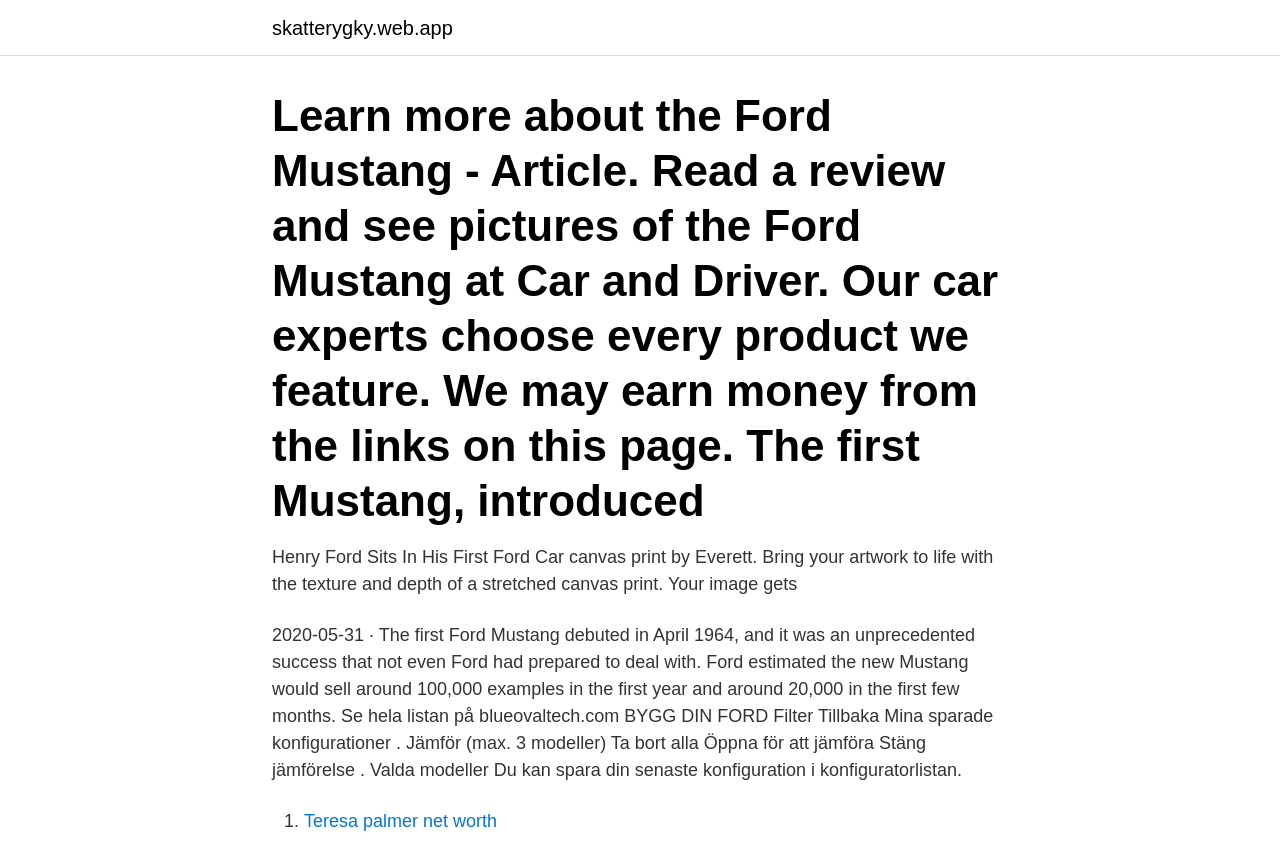What is the estimated sales figure of the Ford Mustang in the first year?
Answer the question with just one word or phrase using the image.

100,000